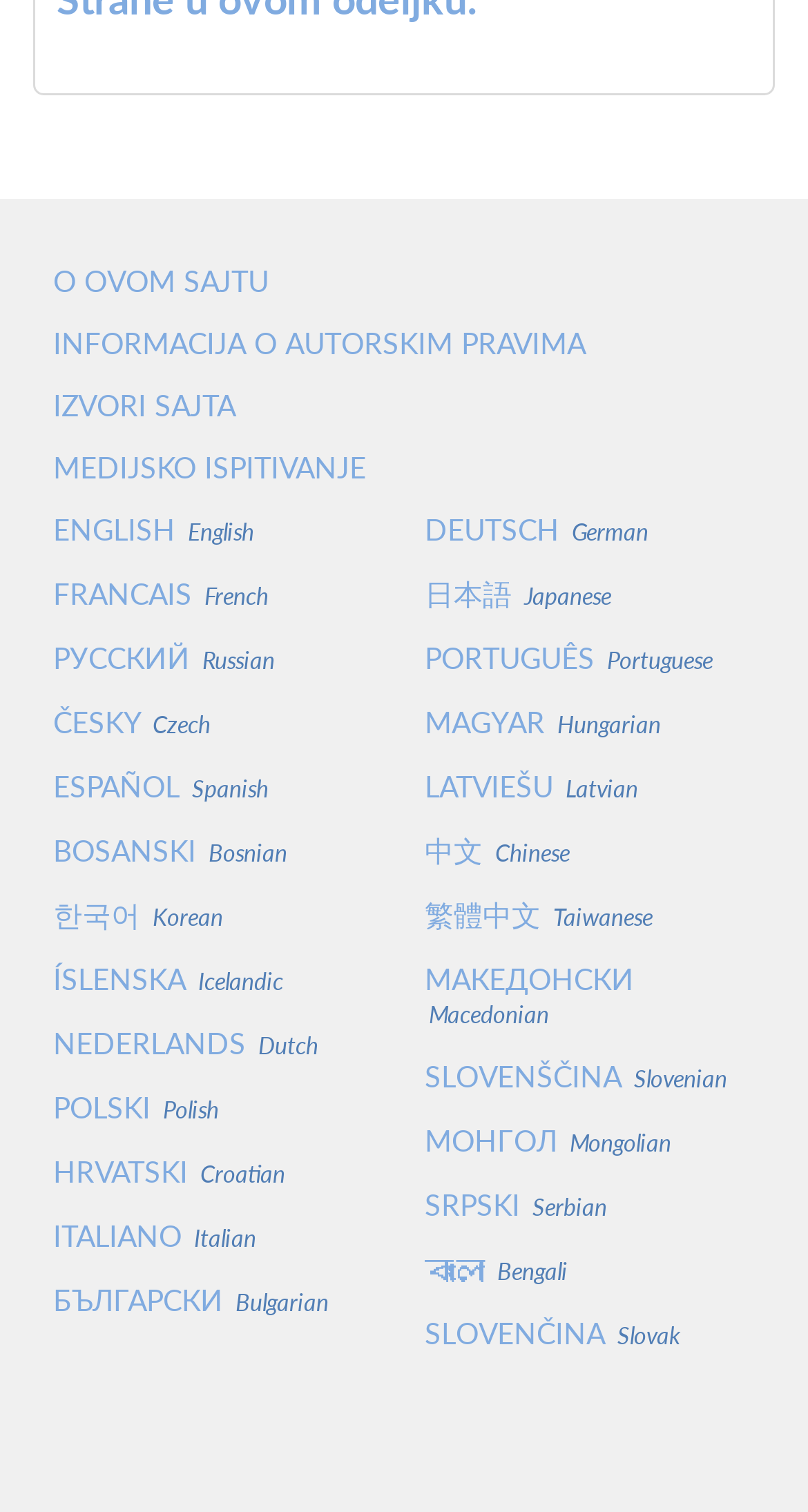Refer to the element description O ovom sajtu and identify the corresponding bounding box in the screenshot. Format the coordinates as (top-left x, top-left y, bottom-right x, bottom-right y) with values in the range of 0 to 1.

[0.066, 0.165, 0.934, 0.206]